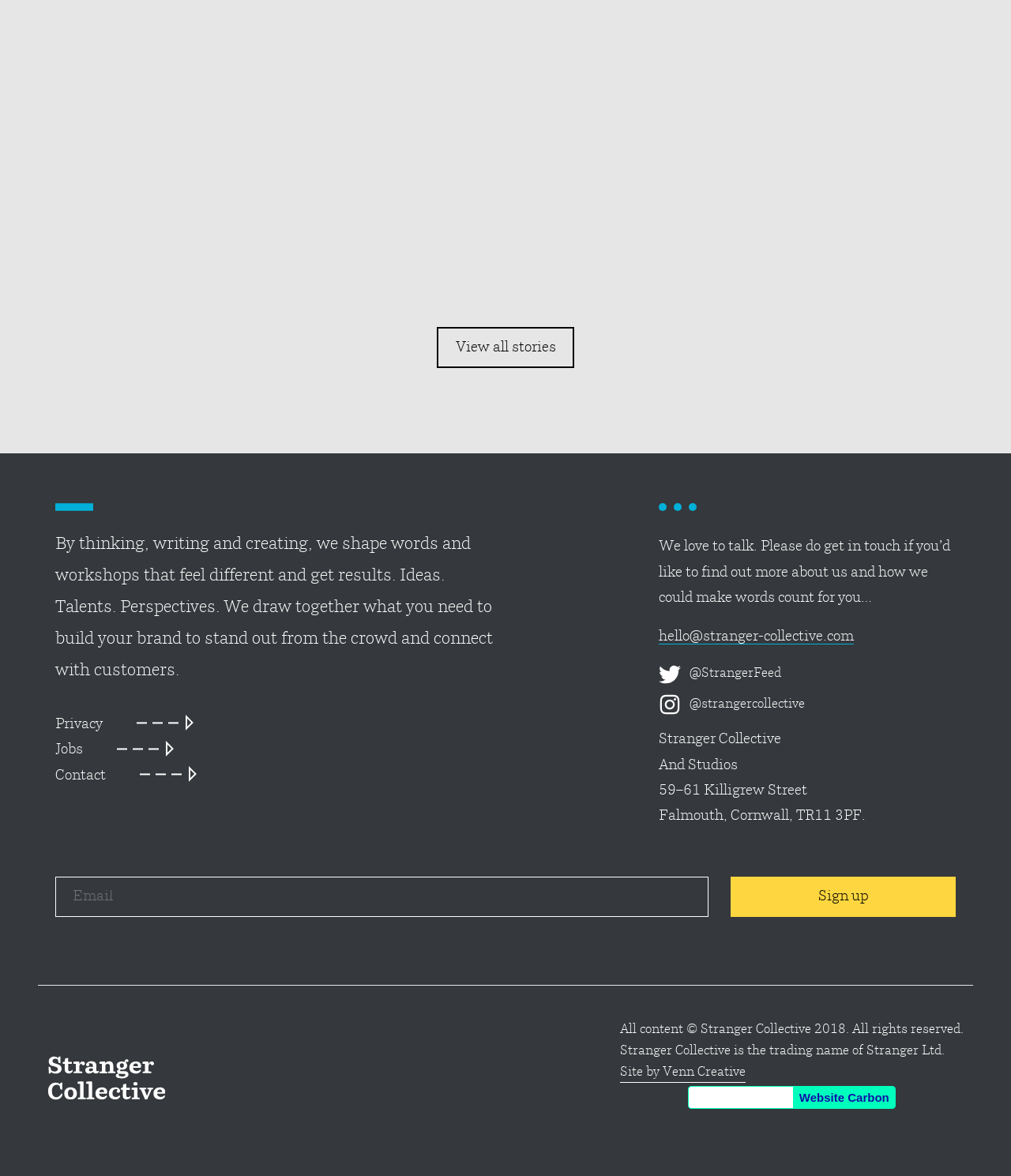What is the company name?
Based on the image, provide your answer in one word or phrase.

Stranger Collective